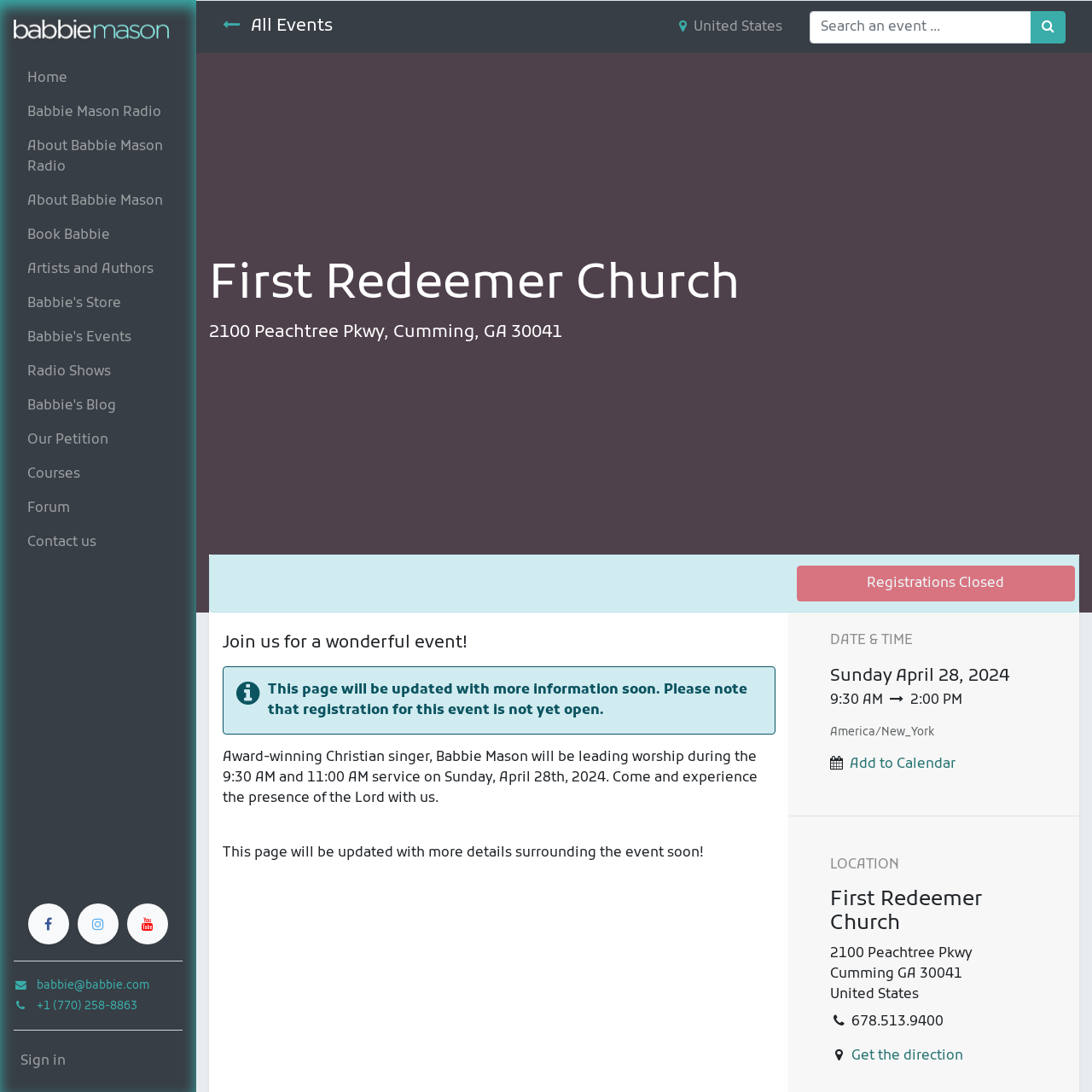Find the bounding box coordinates of the element you need to click on to perform this action: 'Search for an event'. The coordinates should be represented by four float values between 0 and 1, in the format [left, top, right, bottom].

[0.741, 0.01, 0.976, 0.04]